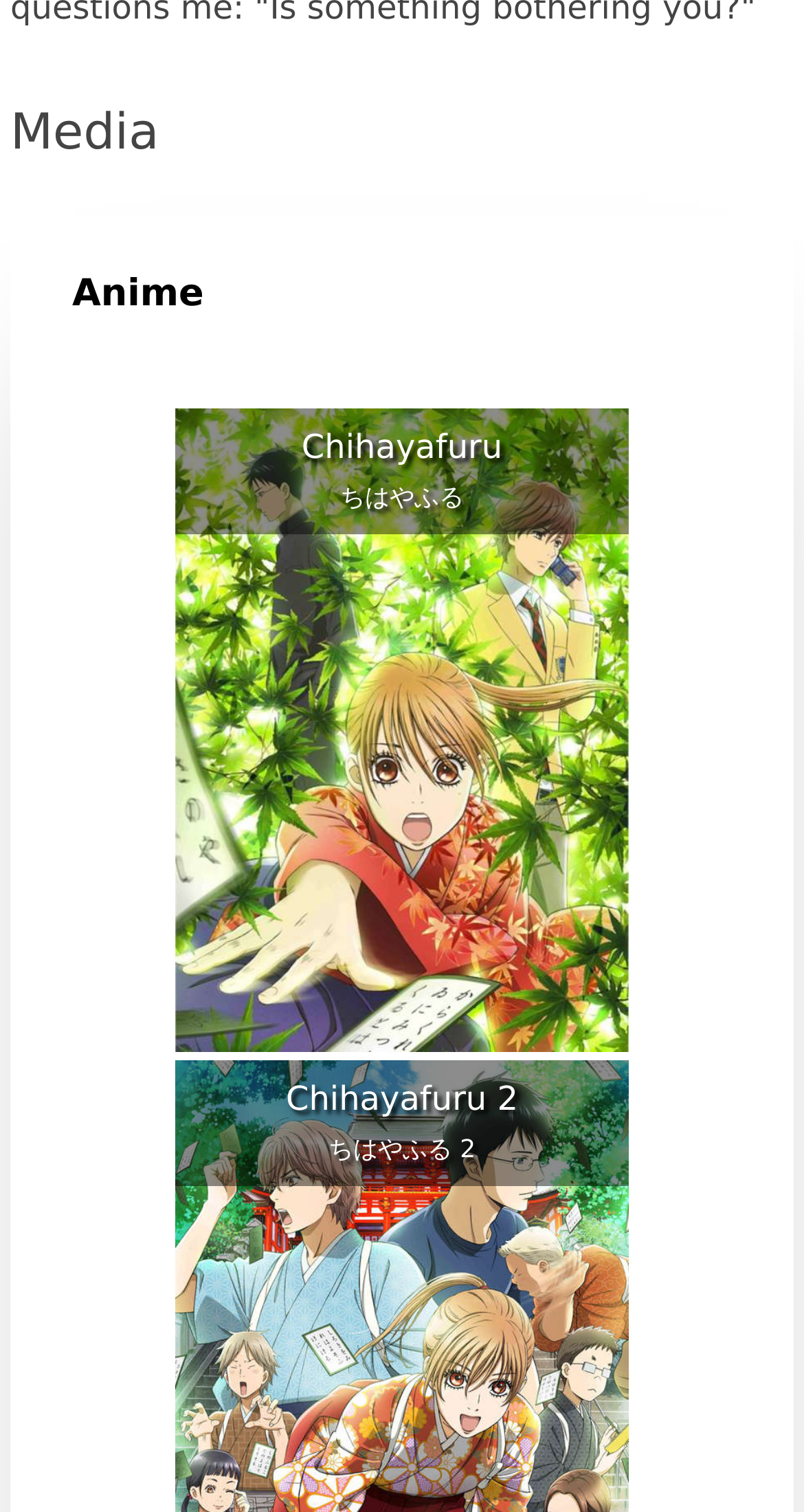How many media items are shown?
Answer the question based on the image using a single word or a brief phrase.

2